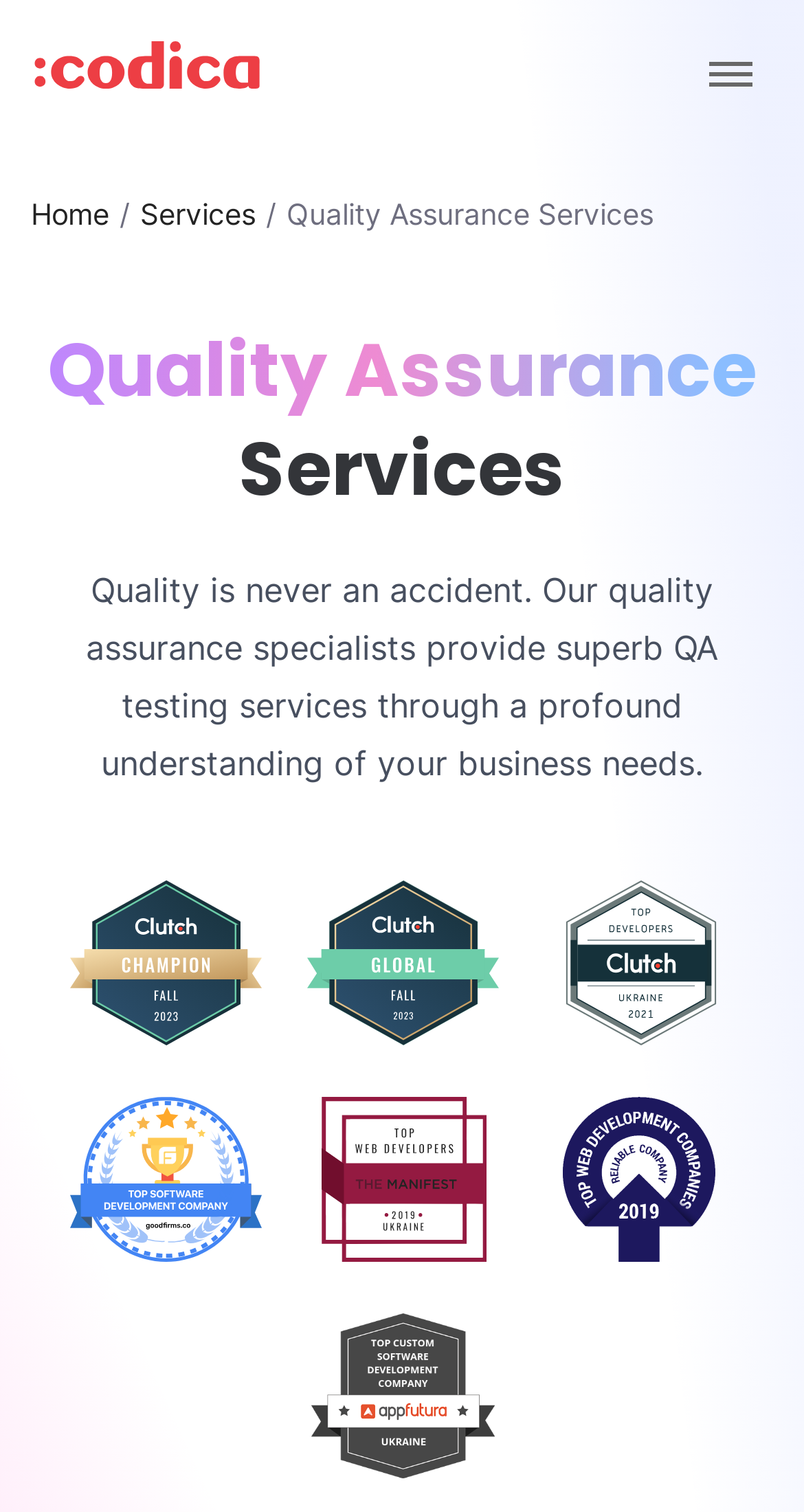Please analyze the image and give a detailed answer to the question:
How many navigation links are in the breadcrumb?

The breadcrumb navigation is located at the top of the webpage, and it contains three links: 'Home', 'Services', and 'Quality Assurance Services'. These links are part of the navigation menu, and they can be used to navigate to different sections of the website.